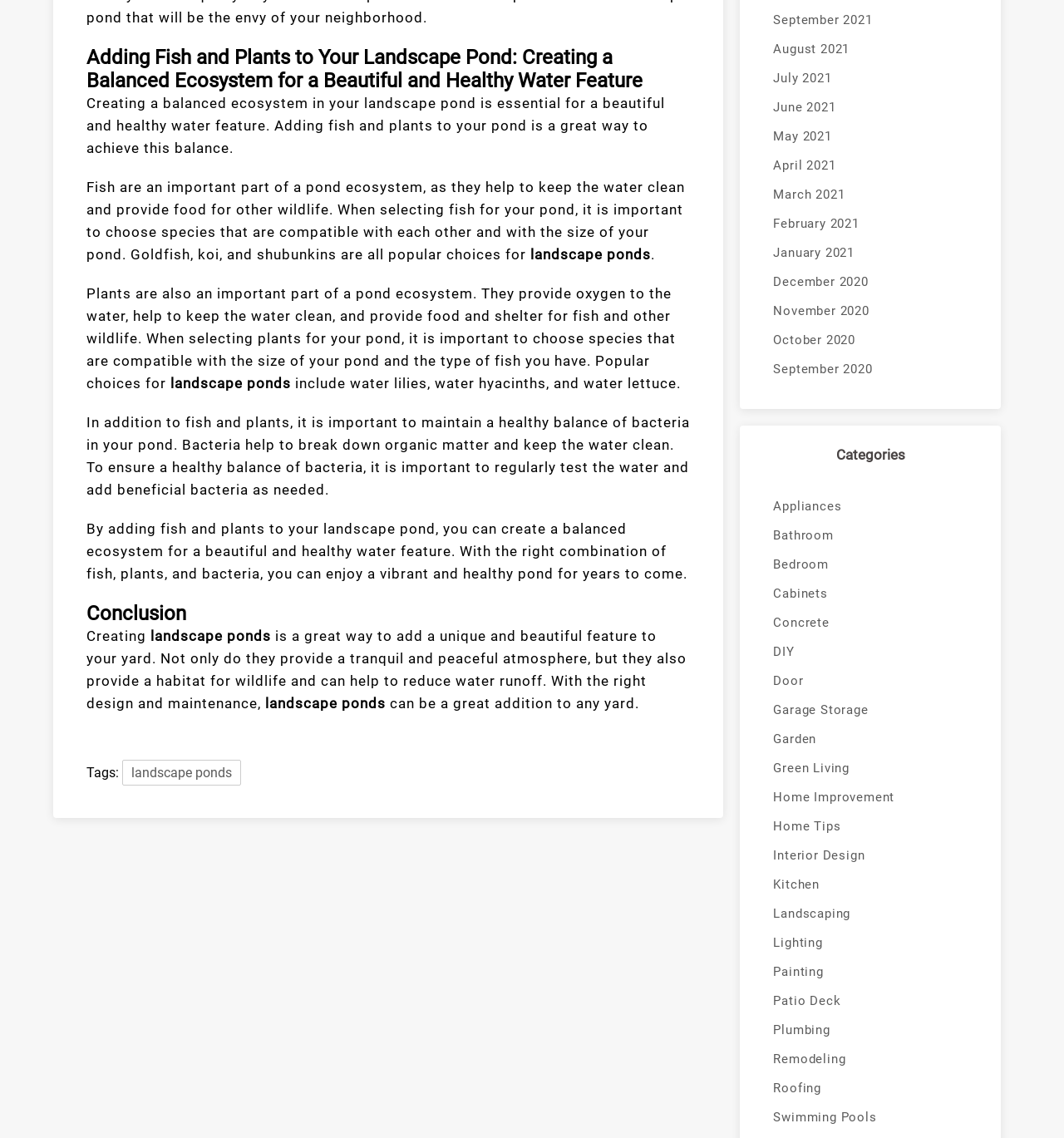Please identify the bounding box coordinates of the element on the webpage that should be clicked to follow this instruction: "Click on the 'landscape ponds' link under 'Tags'". The bounding box coordinates should be given as four float numbers between 0 and 1, formatted as [left, top, right, bottom].

[0.115, 0.668, 0.227, 0.69]